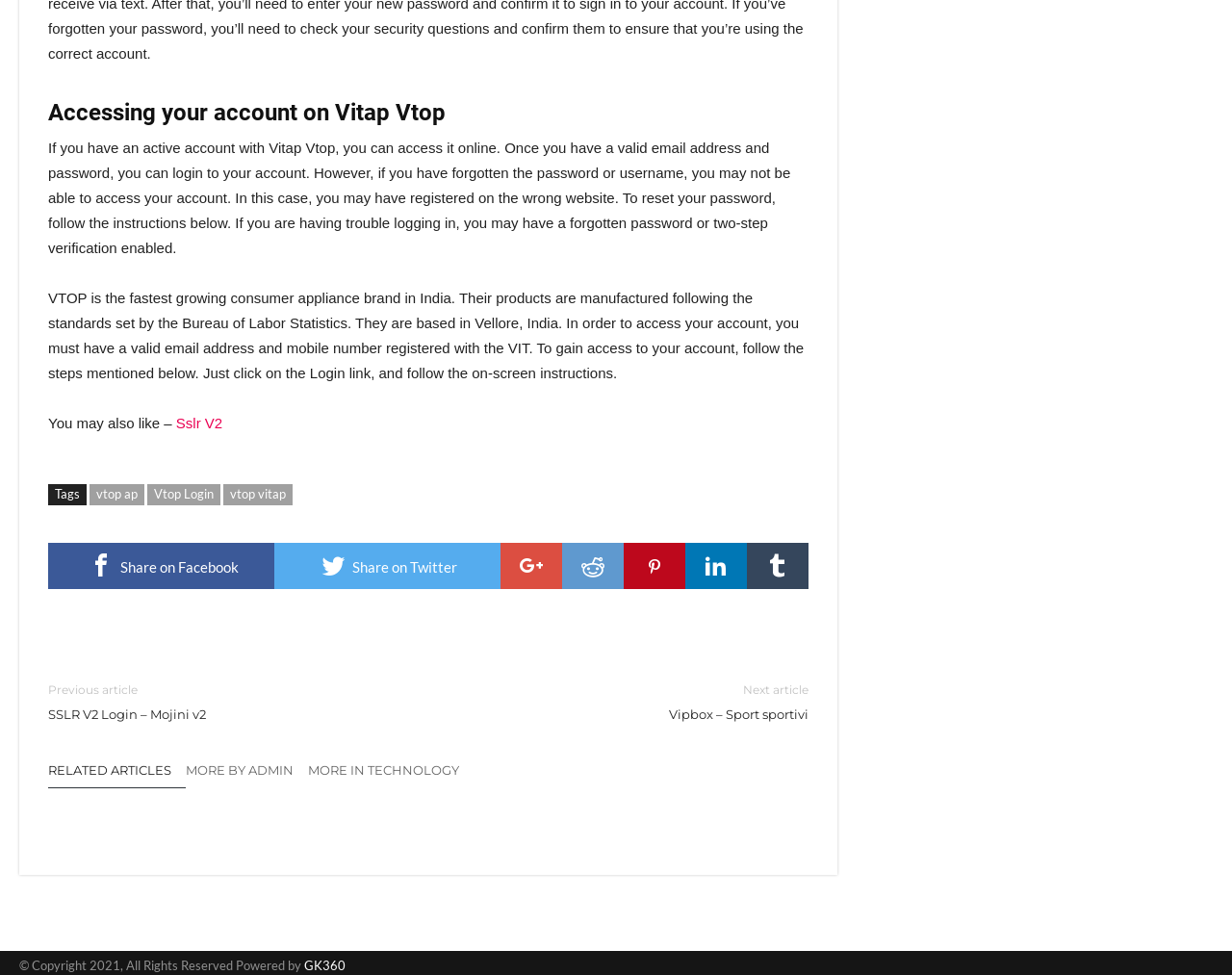Locate the bounding box coordinates of the item that should be clicked to fulfill the instruction: "Click on the 'vtop vitap' link".

[0.181, 0.497, 0.238, 0.519]